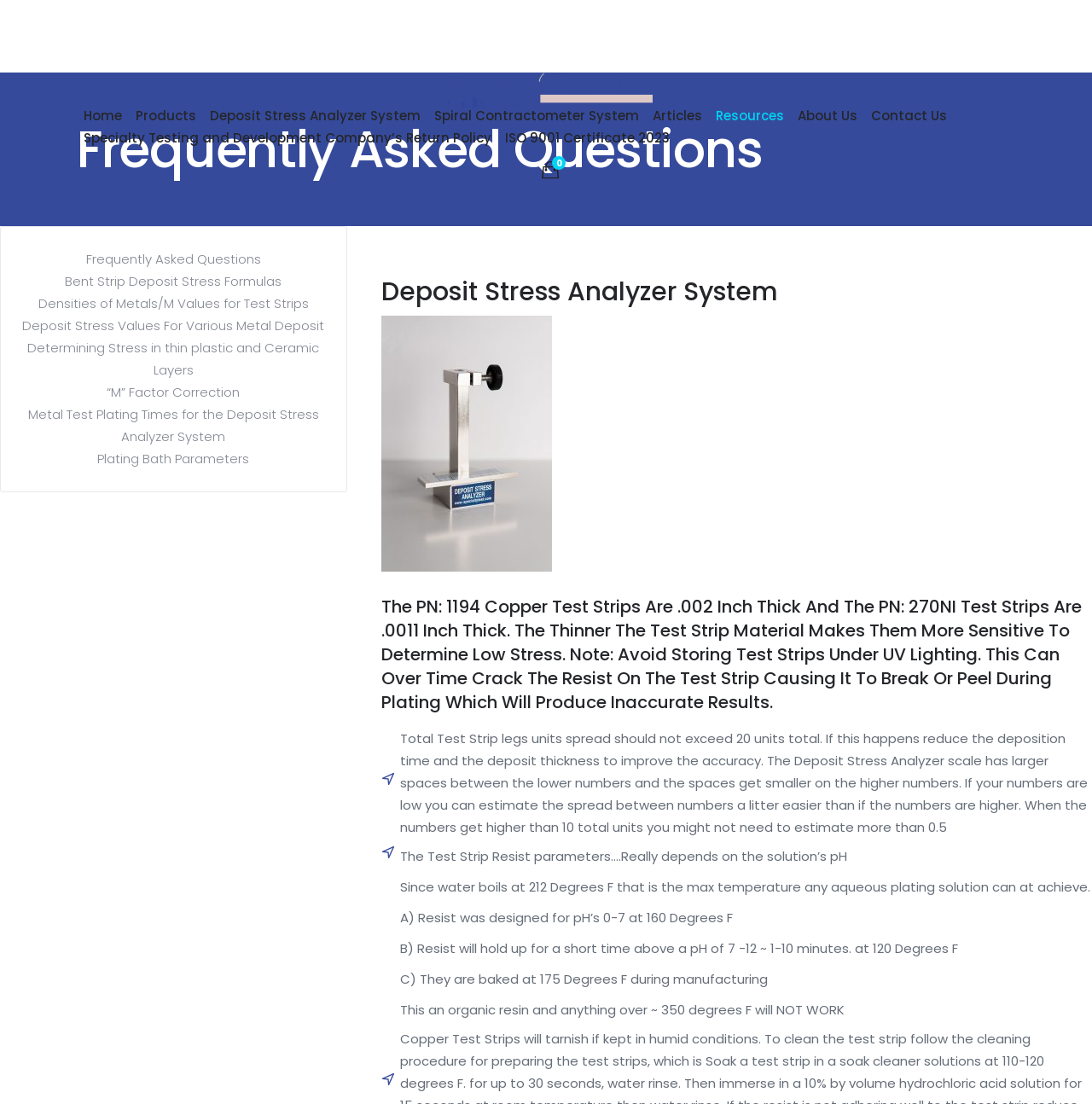Please identify the bounding box coordinates of the element that needs to be clicked to perform the following instruction: "Click the 'Deposit Stress Analyzer System' link".

[0.186, 0.098, 0.391, 0.112]